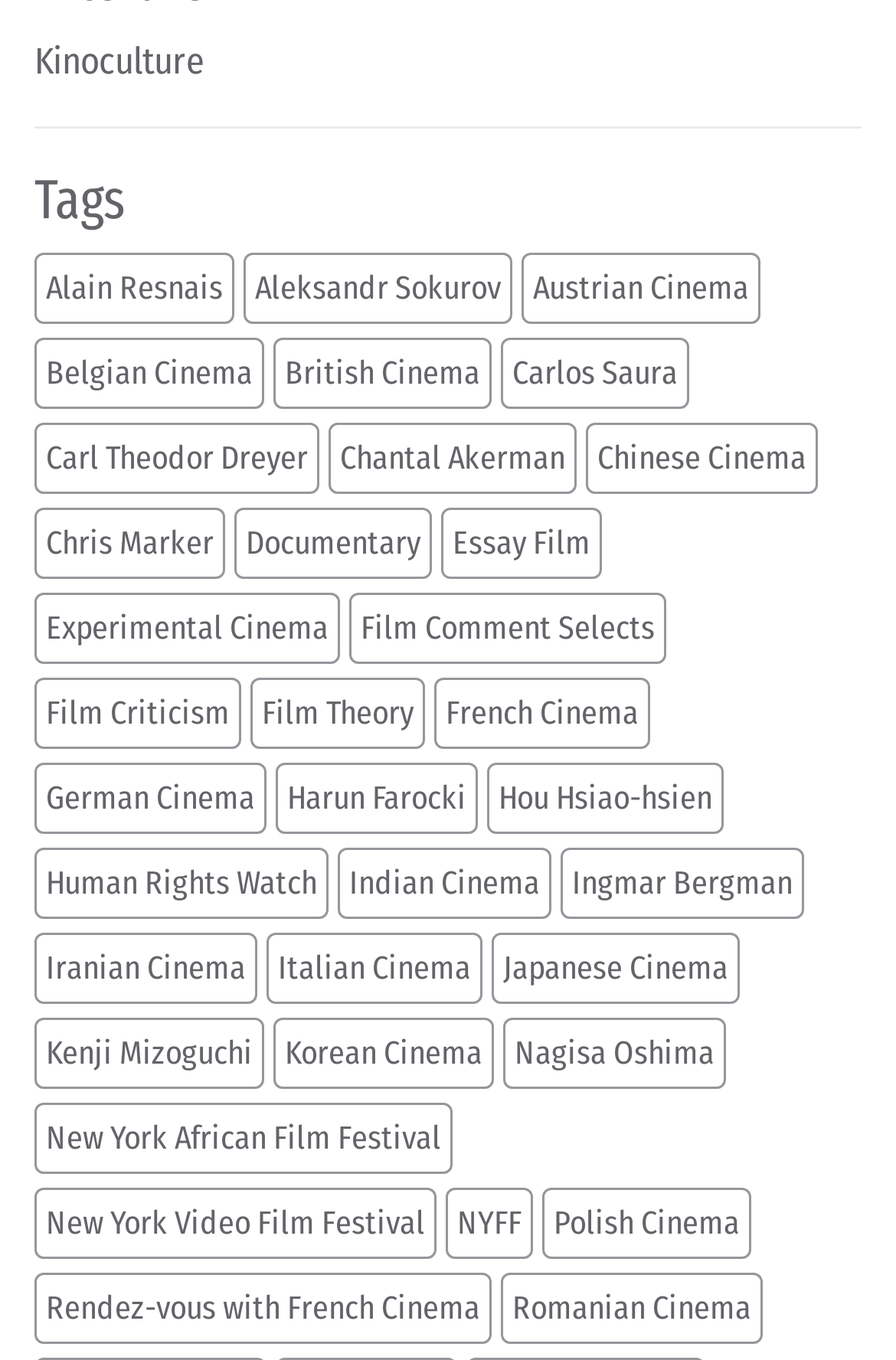Based on the element description "Documentary", predict the bounding box coordinates of the UI element.

[0.262, 0.373, 0.482, 0.425]